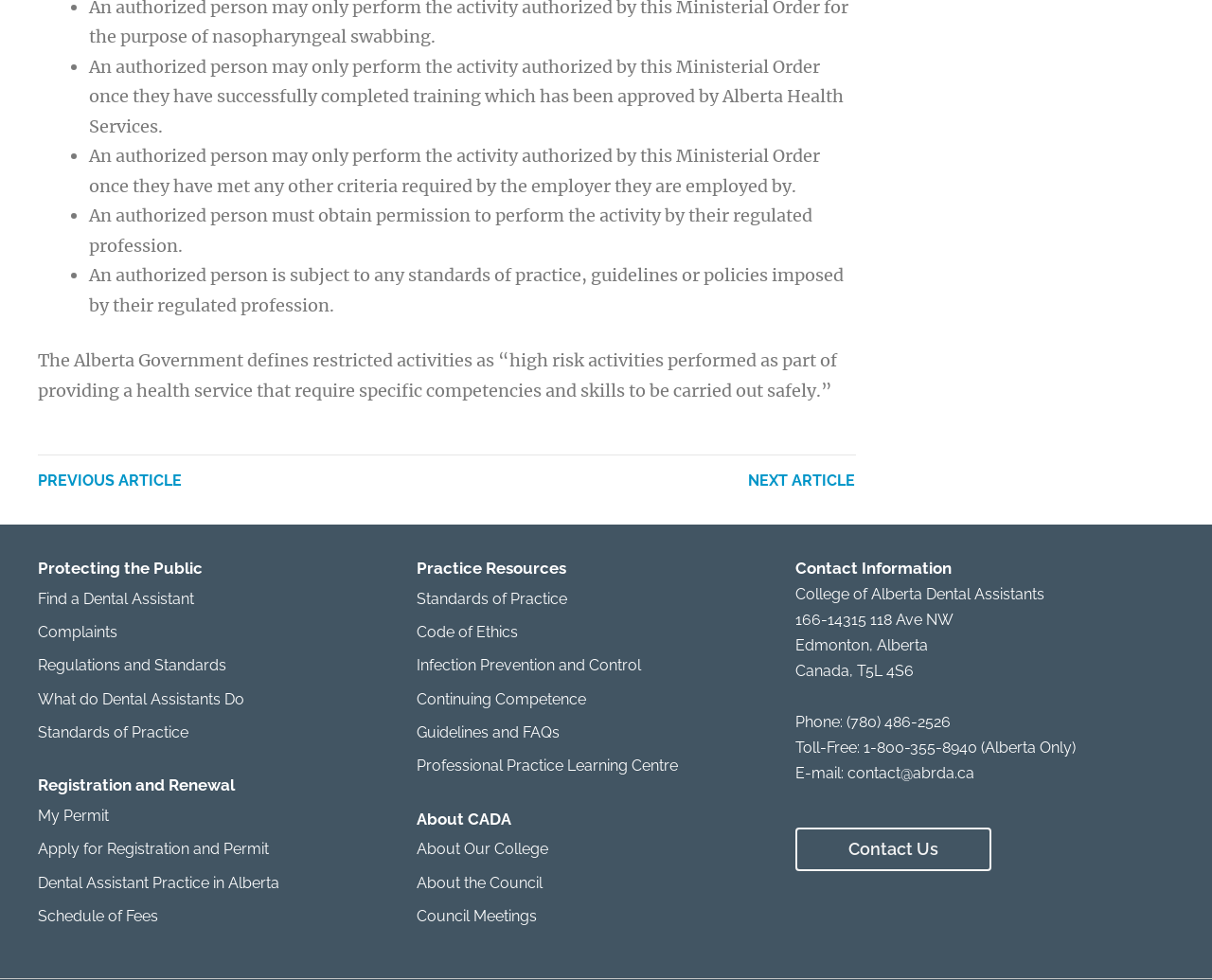What are the criteria for an authorized person to perform an activity?
Answer the question with a detailed explanation, including all necessary information.

According to the webpage, an authorized person must meet three criteria to perform an activity: they must have successfully completed training approved by Alberta Health Services, they must have met any other criteria required by their employer, and they must have obtained permission to perform the activity by their regulated profession. These criteria are listed in the StaticText elements with IDs 456, 458, and 460.